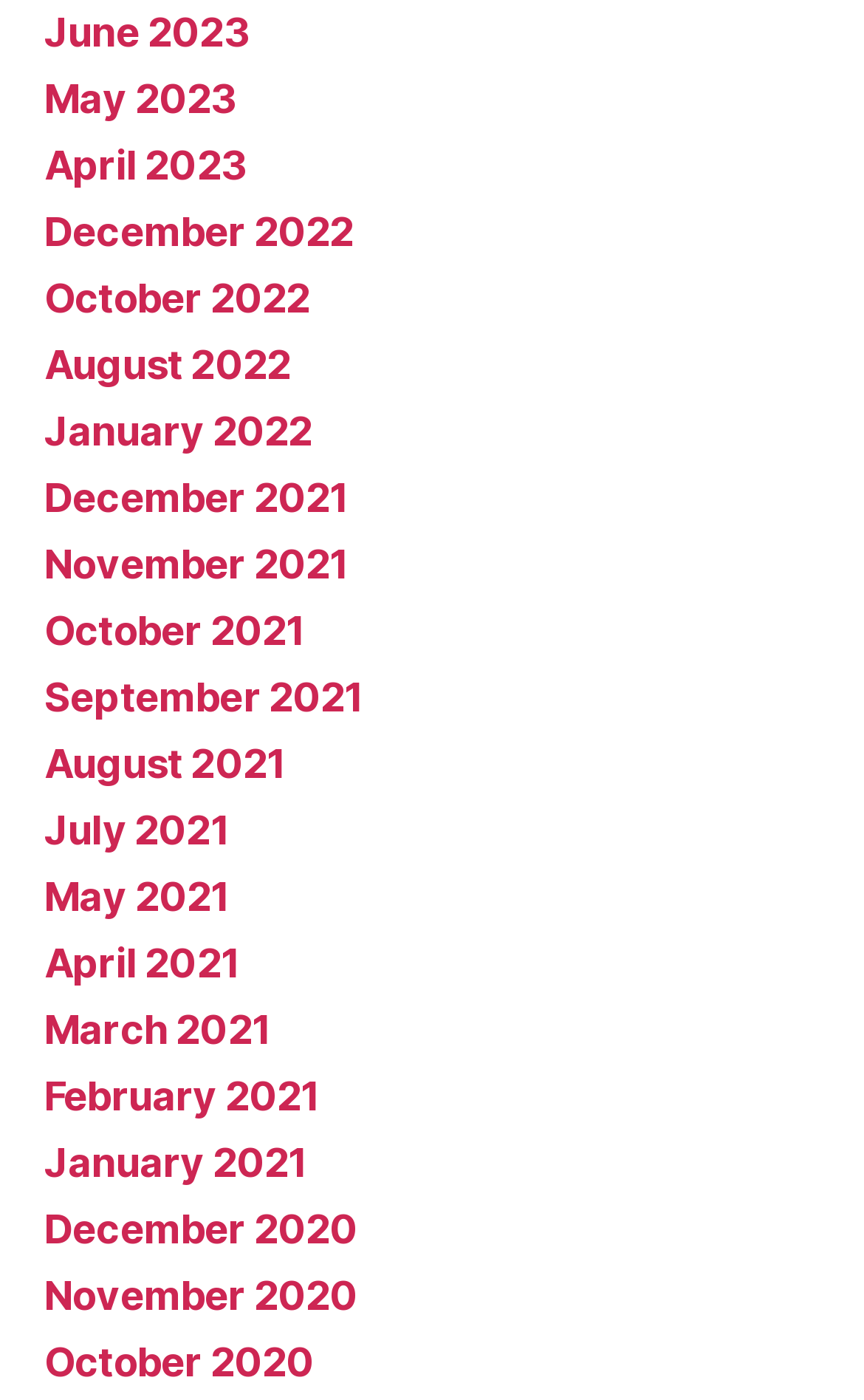What is the earliest month listed on the webpage?
Answer the question with a single word or phrase, referring to the image.

December 2020